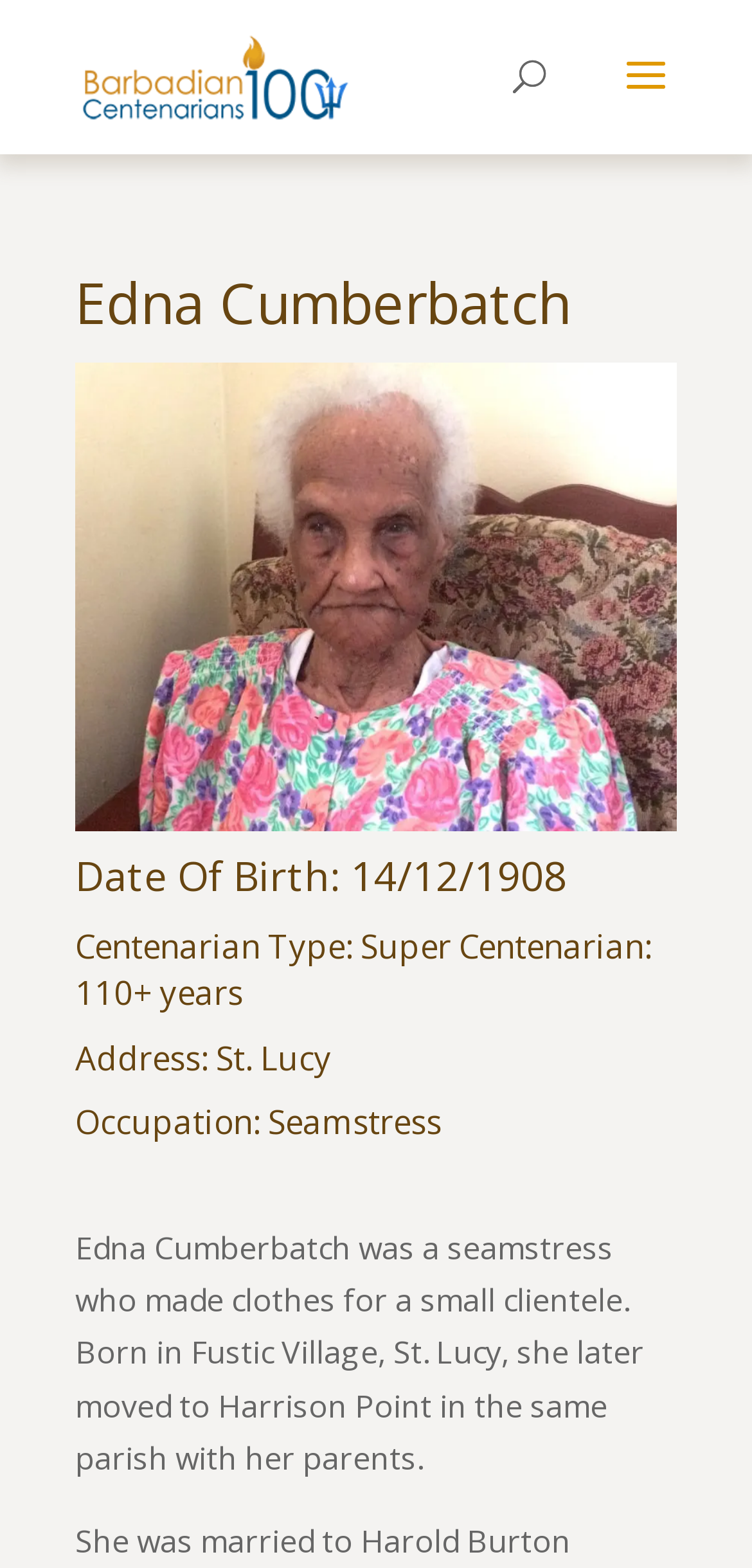Where was Edna Cumberbatch born?
Based on the visual, give a brief answer using one word or a short phrase.

Fustic Village, St. Lucy